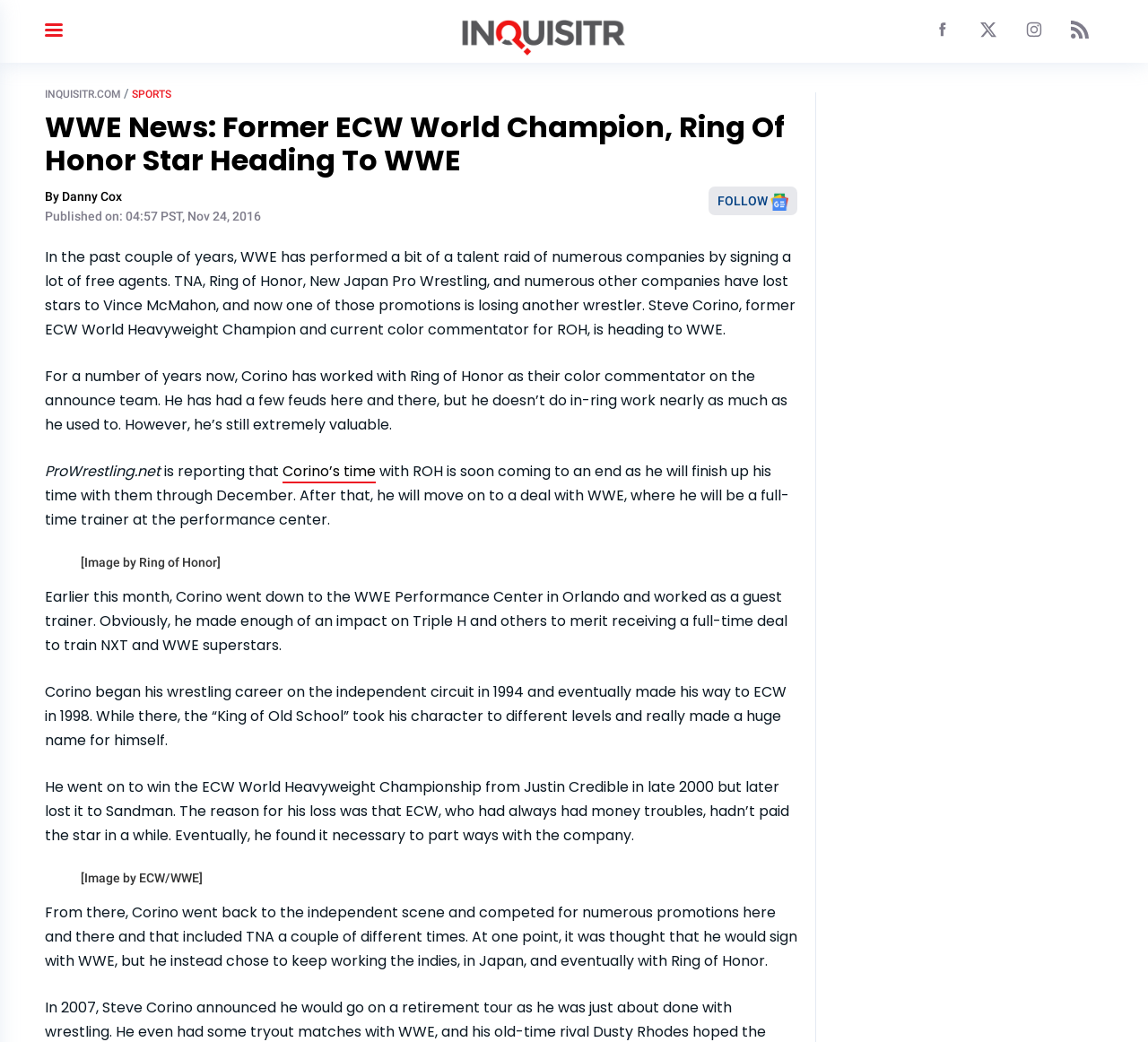Locate the bounding box coordinates of the area that needs to be clicked to fulfill the following instruction: "Follow on Google". The coordinates should be in the format of four float numbers between 0 and 1, namely [left, top, right, bottom].

[0.617, 0.185, 0.695, 0.199]